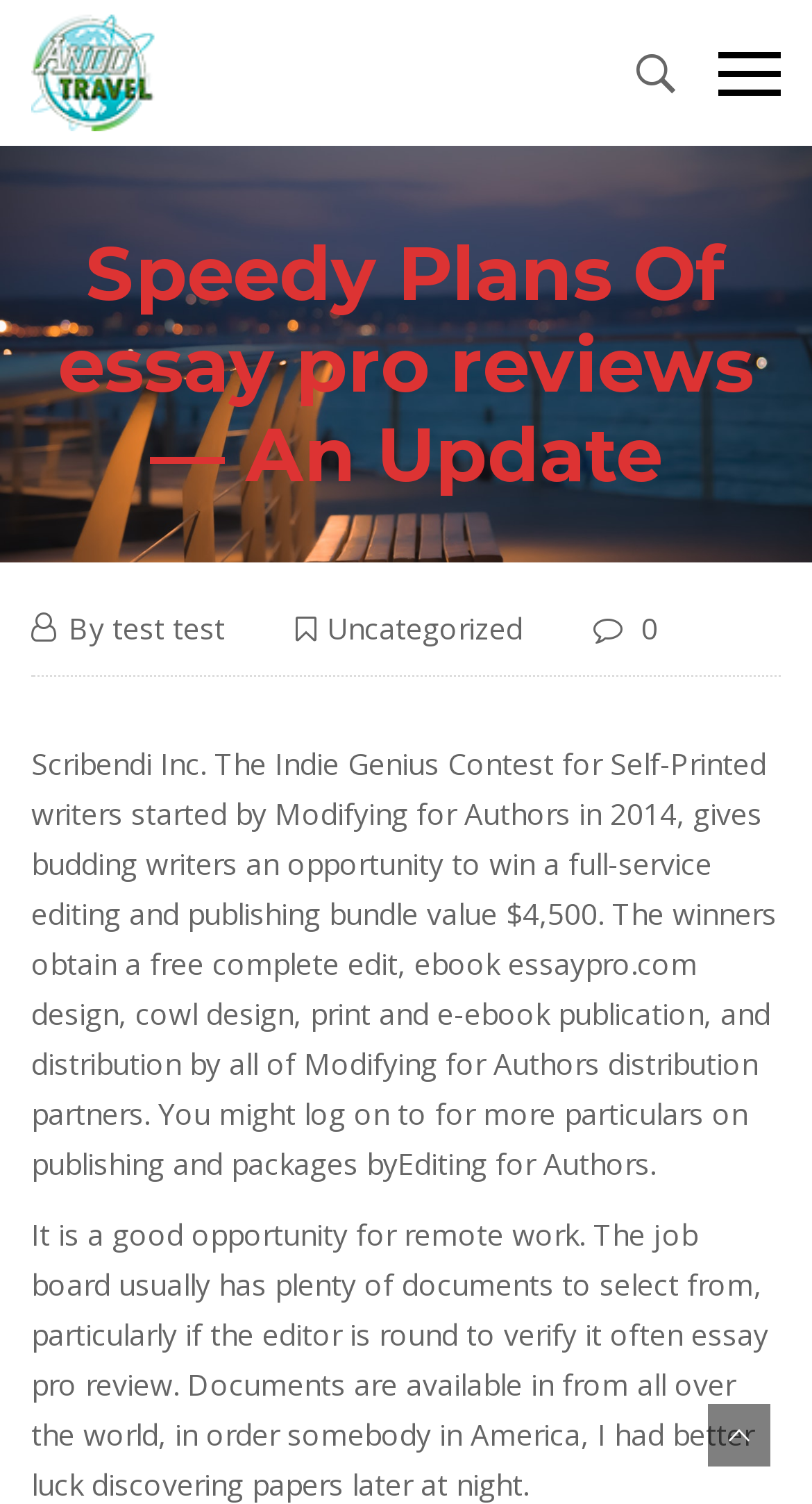What is the prize for the Indie Genius Contest?
Answer the question with a single word or phrase derived from the image.

$4,500